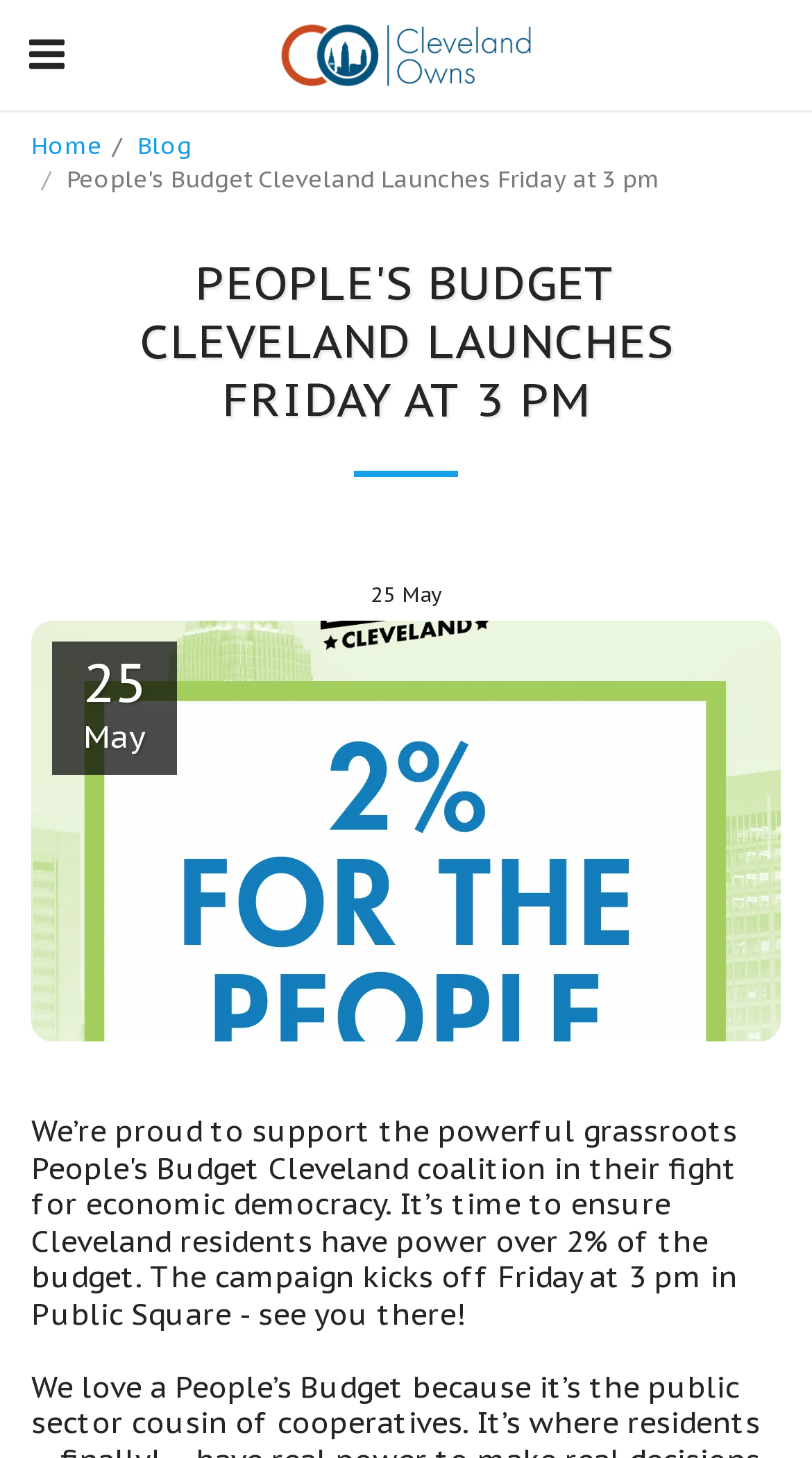What is the name of the organization?
Utilize the image to construct a detailed and well-explained answer.

I inferred this answer by looking at the link element with the text 'Cleveland Owns' and an associated image with the same name, which suggests that it is the name of the organization.